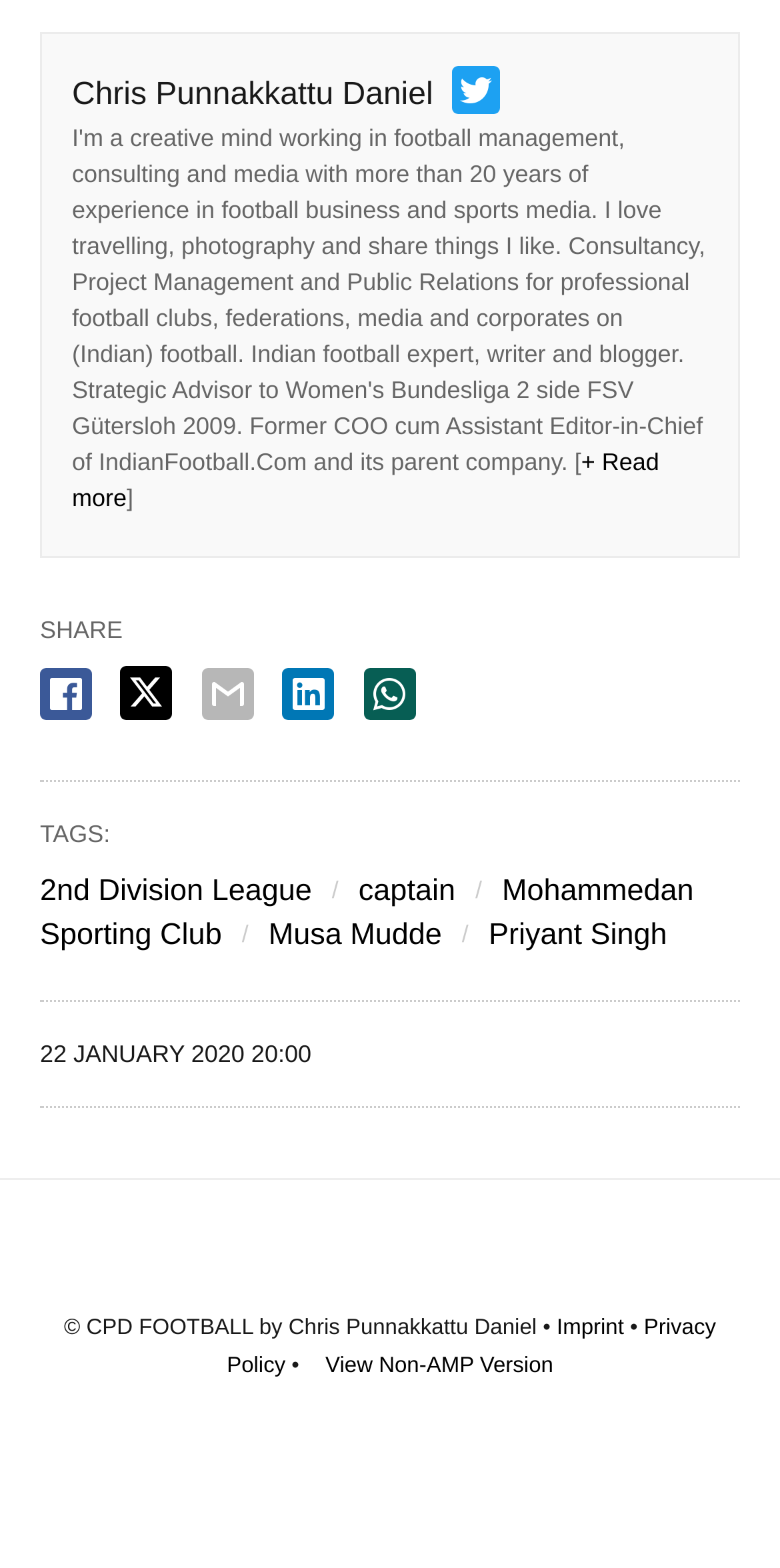Please specify the bounding box coordinates in the format (top-left x, top-left y, bottom-right x, bottom-right y), with all values as floating point numbers between 0 and 1. Identify the bounding box of the UI element described by: + Read more

[0.092, 0.285, 0.845, 0.326]